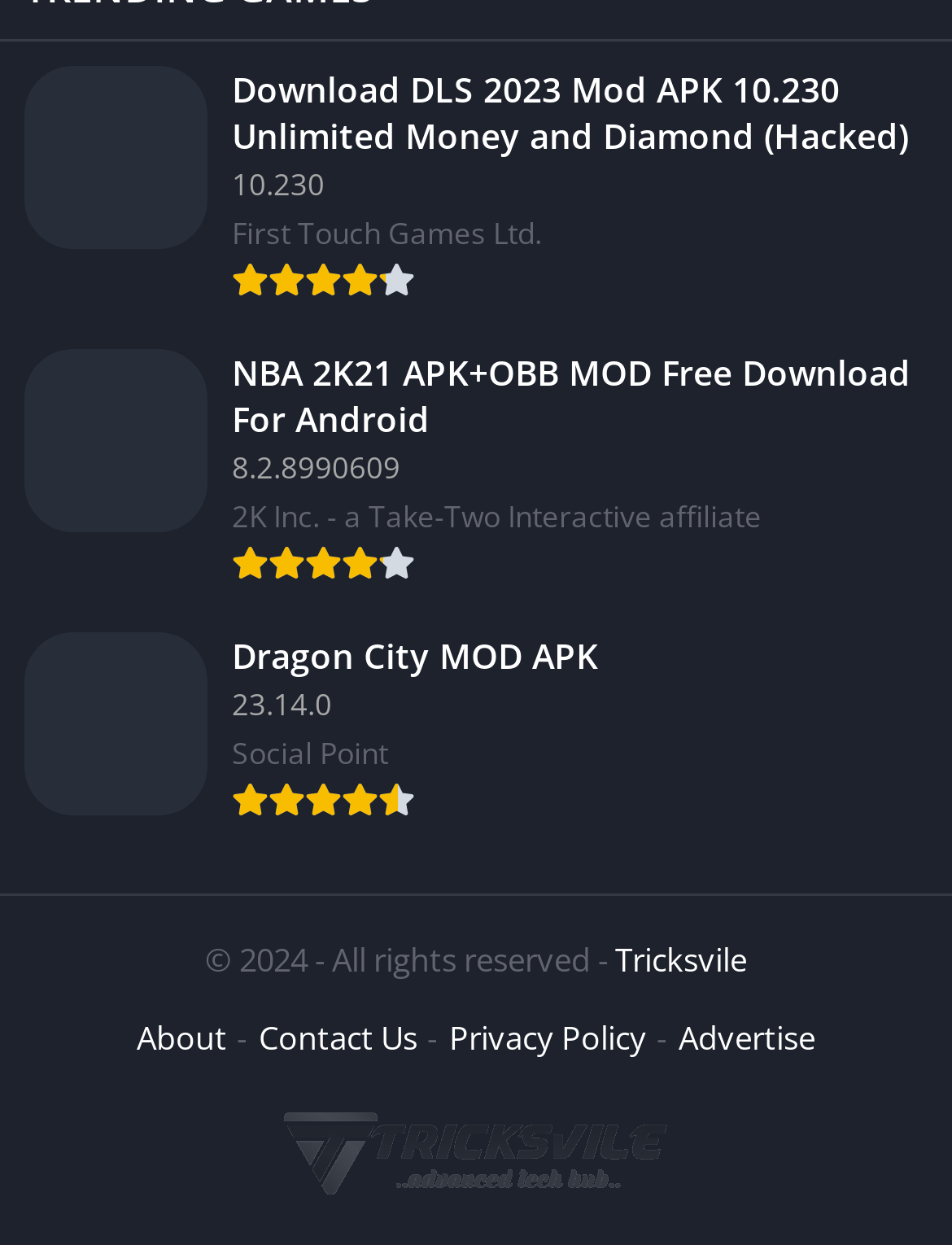What is the copyright year mentioned on the page?
Could you answer the question in a detailed manner, providing as much information as possible?

I searched for a copyright symbol or text and found the text '© 2024 - All rights reserved -', which indicates that the copyright year is 2024.